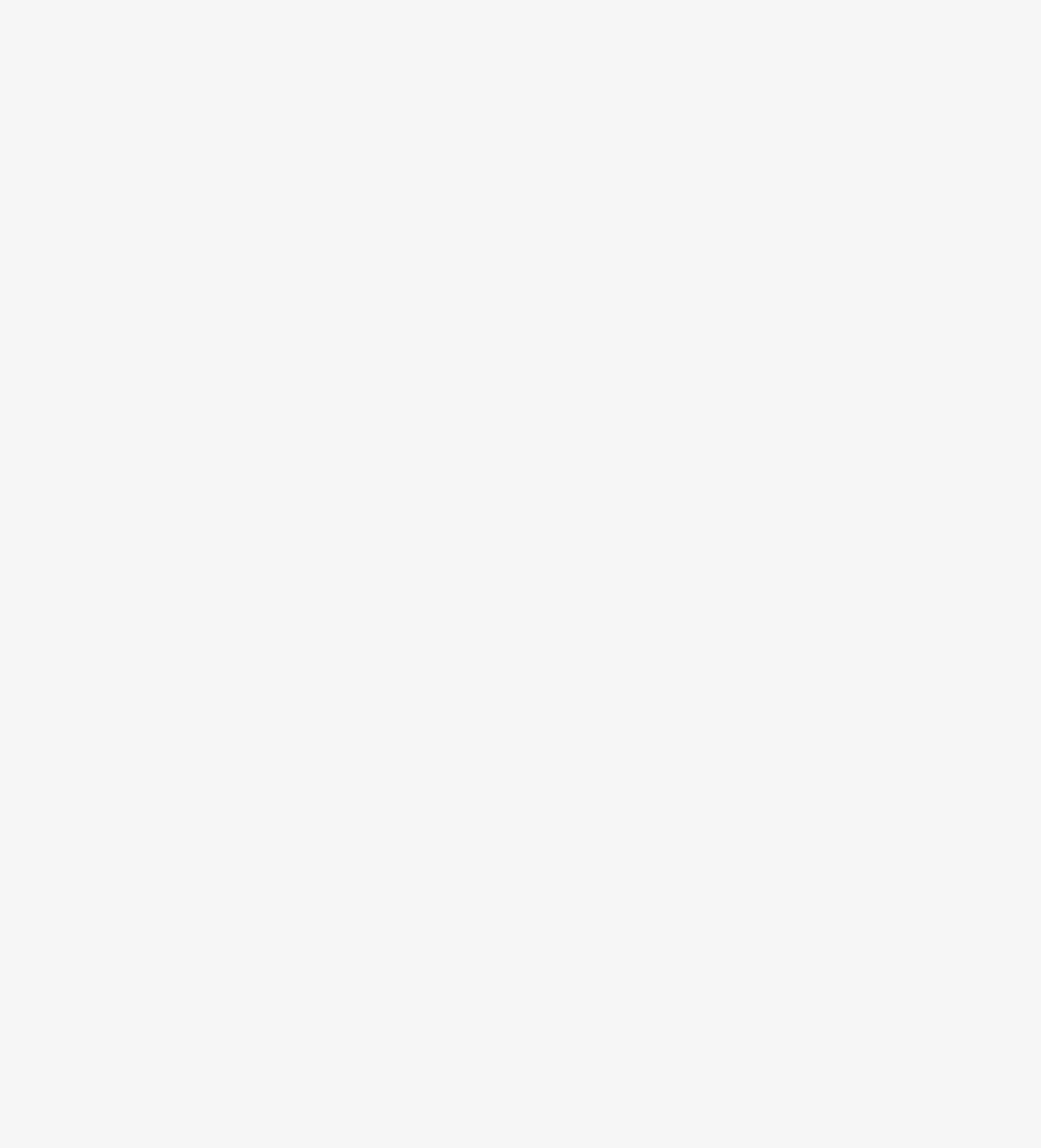What is the purpose of fermenting the batter?
Based on the screenshot, answer the question with a single word or phrase.

for 8-10 hours